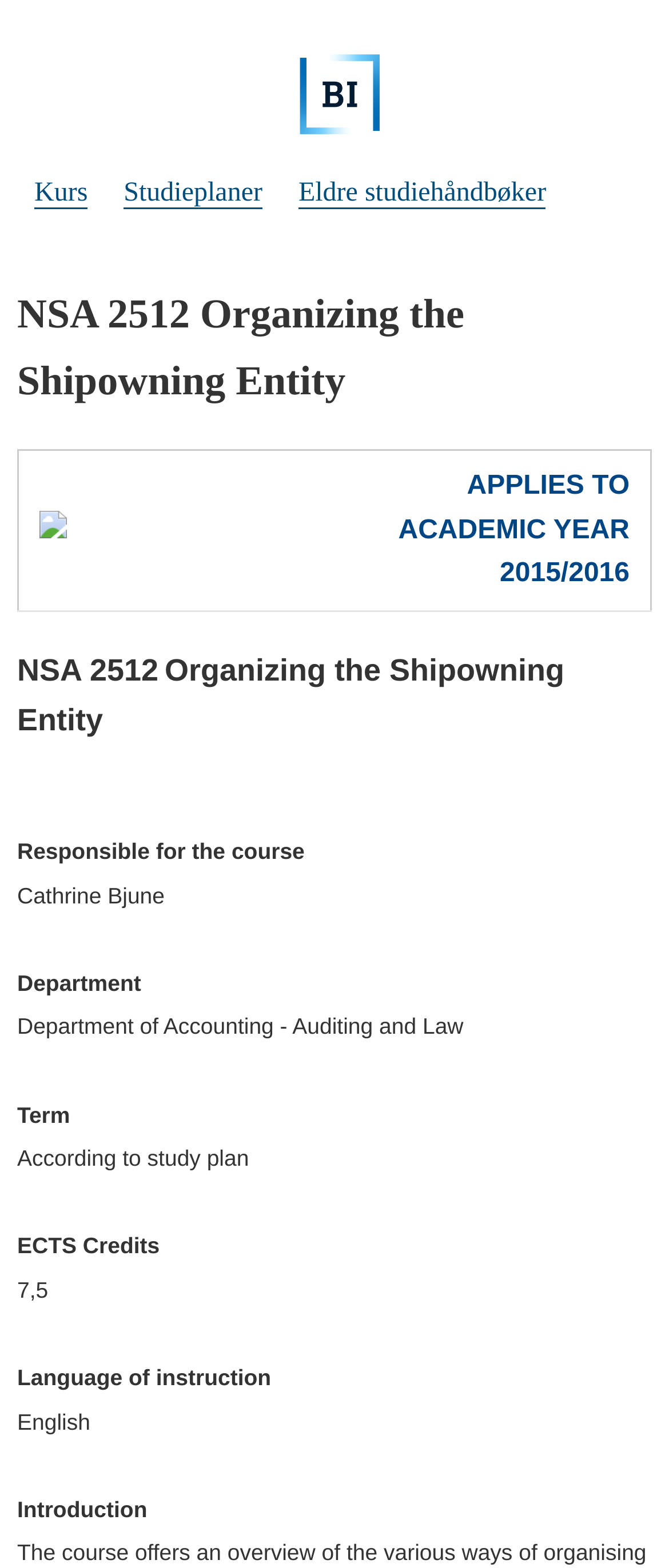From the element description: "alt="Programmeinfo BI"", extract the bounding box coordinates of the UI element. The coordinates should be expressed as four float numbers between 0 and 1, in the order [left, top, right, bottom].

[0.442, 0.073, 0.571, 0.092]